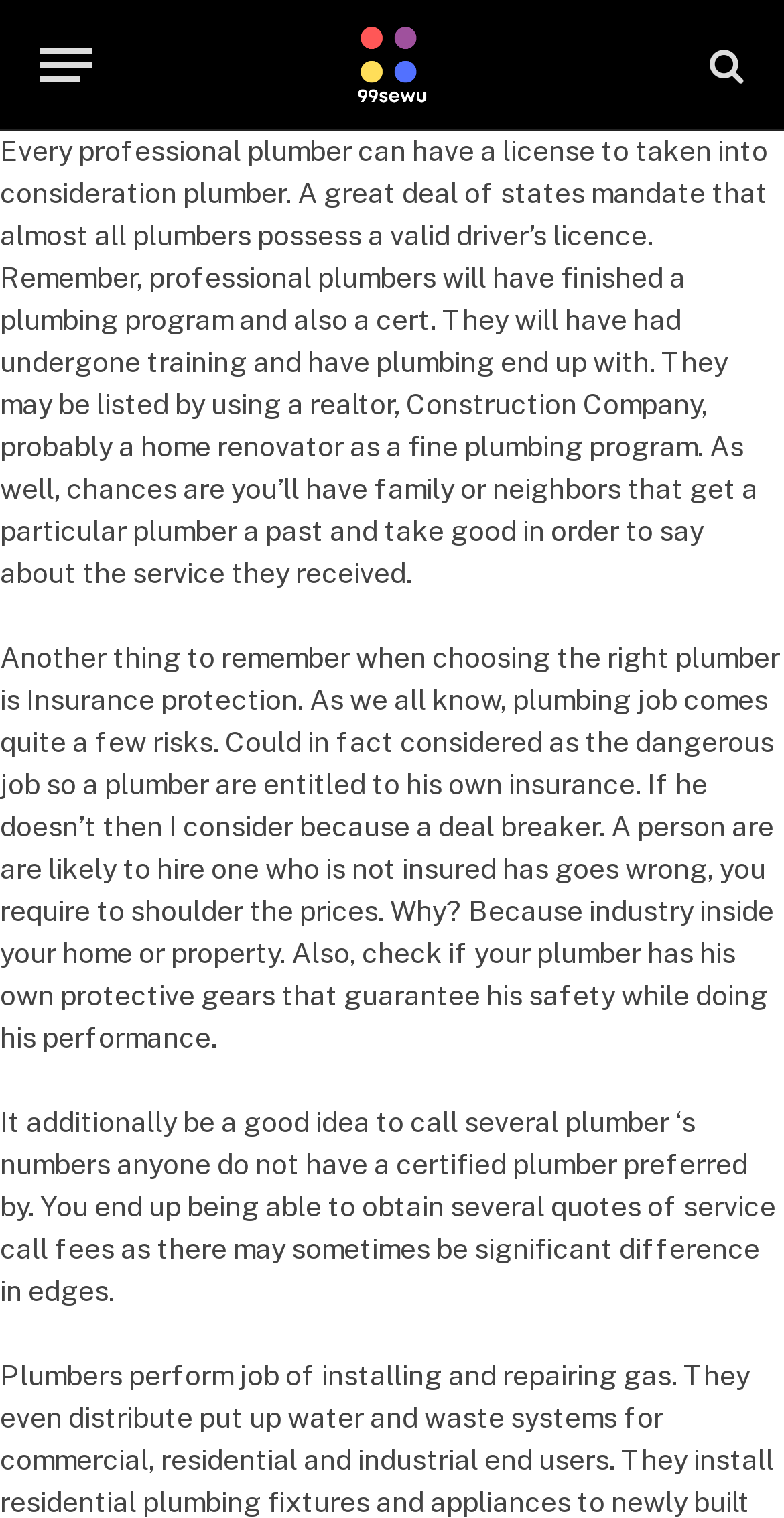Using the element description provided, determine the bounding box coordinates in the format (top-left x, top-left y, bottom-right x, bottom-right y). Ensure that all values are floating point numbers between 0 and 1. Element description: aria-label="Menu"

[0.051, 0.013, 0.118, 0.073]